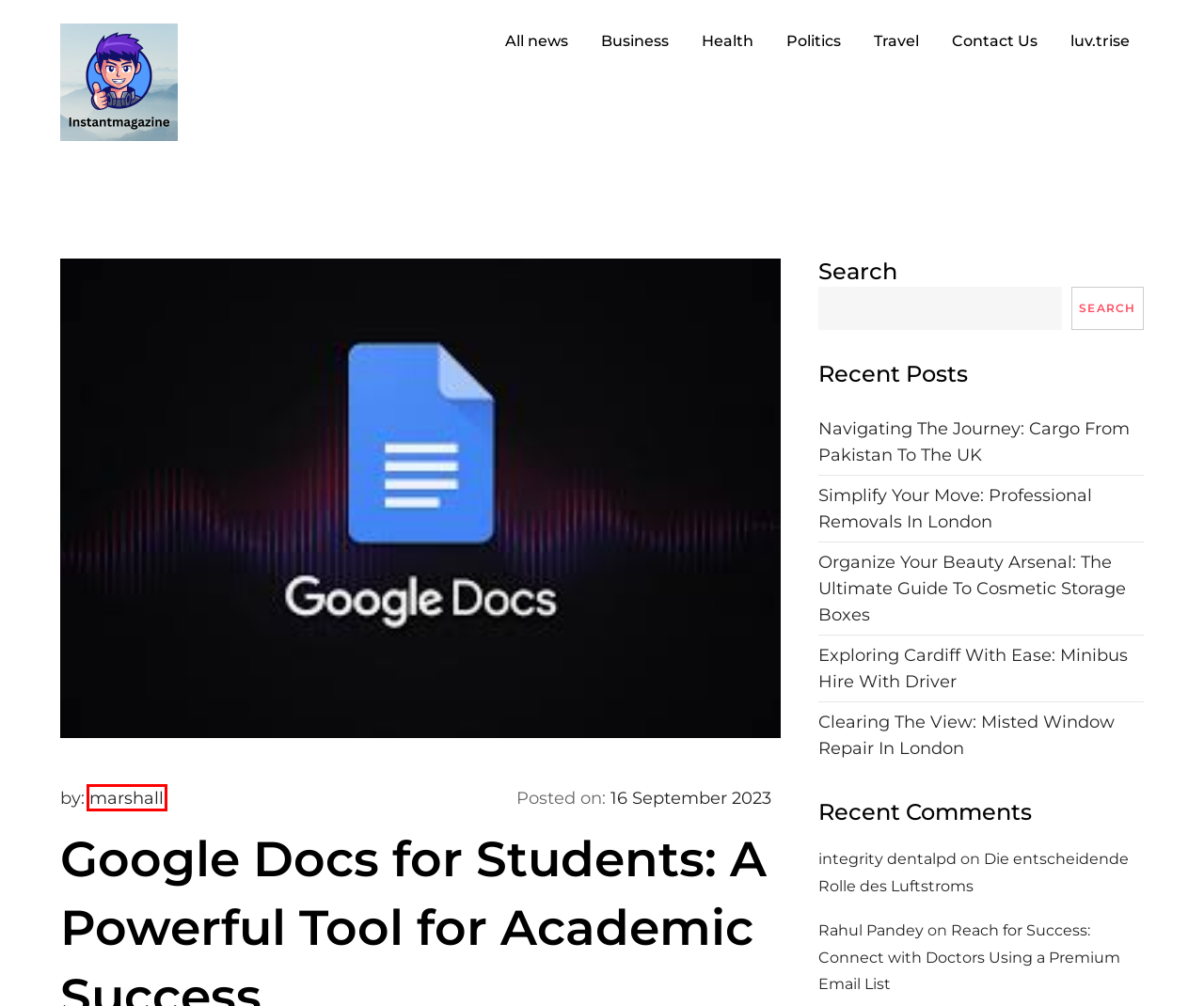Given a screenshot of a webpage with a red bounding box around a UI element, please identify the most appropriate webpage description that matches the new webpage after you click on the element. Here are the candidates:
A. Die entscheidende Rolle des Luftstroms – Instantmagazine
B. Politics – Instantmagazine
C. Simplify Your Move: Professional Removals in London – Instantmagazine
D. Reach for Success: Connect with Doctors Using a Premium Email List – Instantmagazine
E. Organize Your Beauty Arsenal: The Ultimate Guide to Cosmetic Storage Boxes – Instantmagazine
F. Instantmagazine
G. Home - GamingHacked
H. marshall – Instantmagazine

H